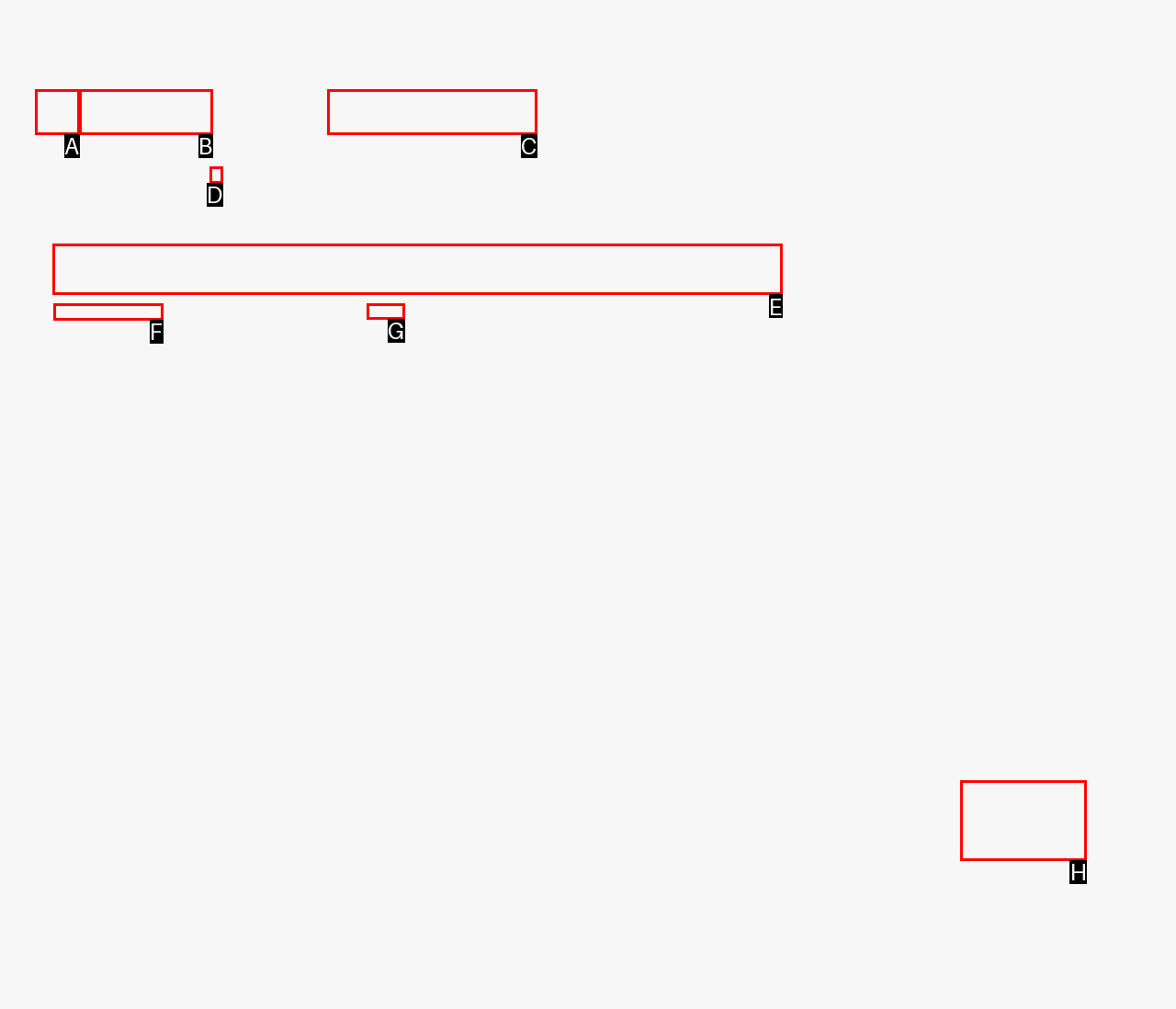Tell me which one HTML element I should click to complete the following instruction: Read the article 'What can I use to lubricate my bearings?'
Answer with the option's letter from the given choices directly.

E